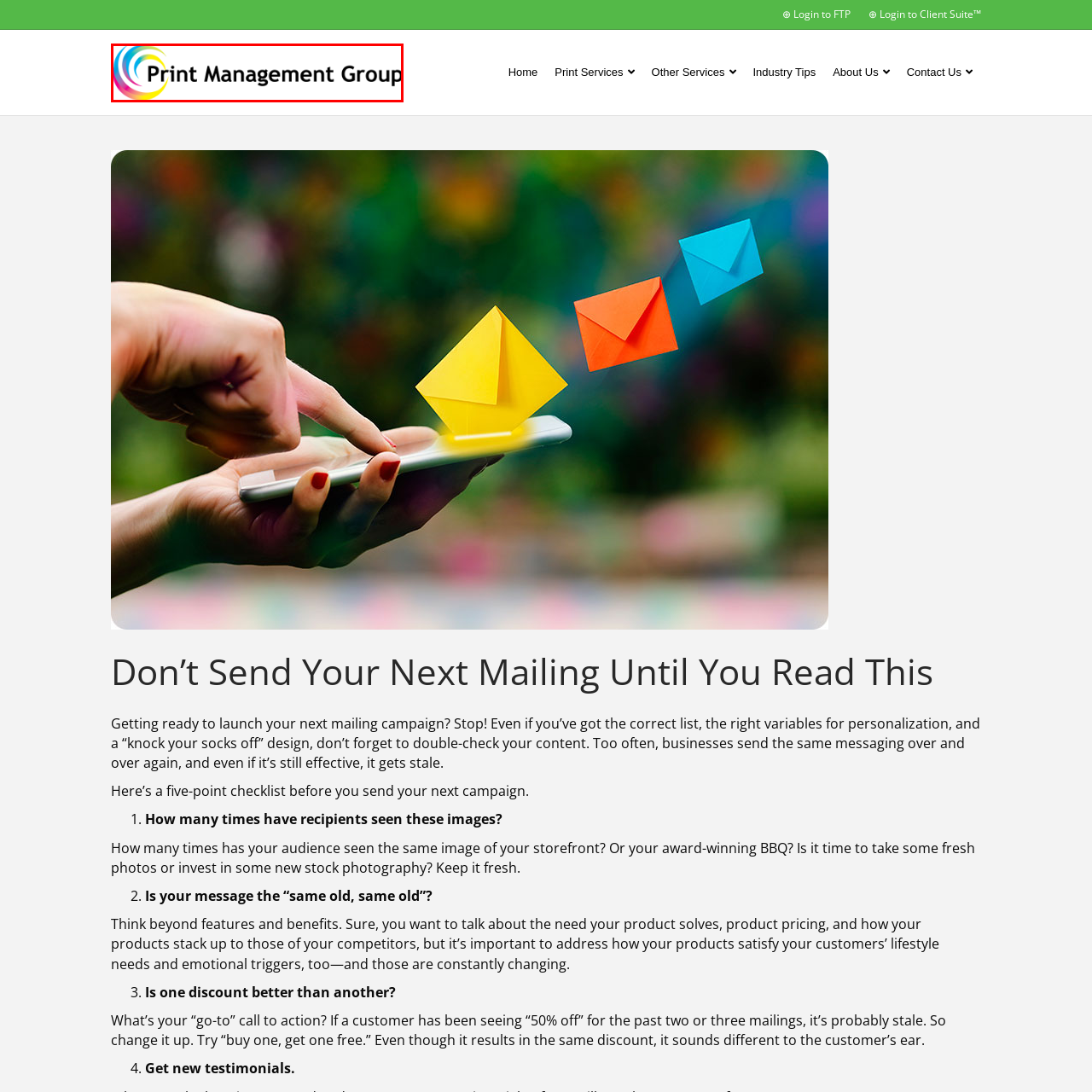Analyze the picture enclosed by the red bounding box and provide a single-word or phrase answer to this question:
What is the typography style of the company name?

Bold, modern